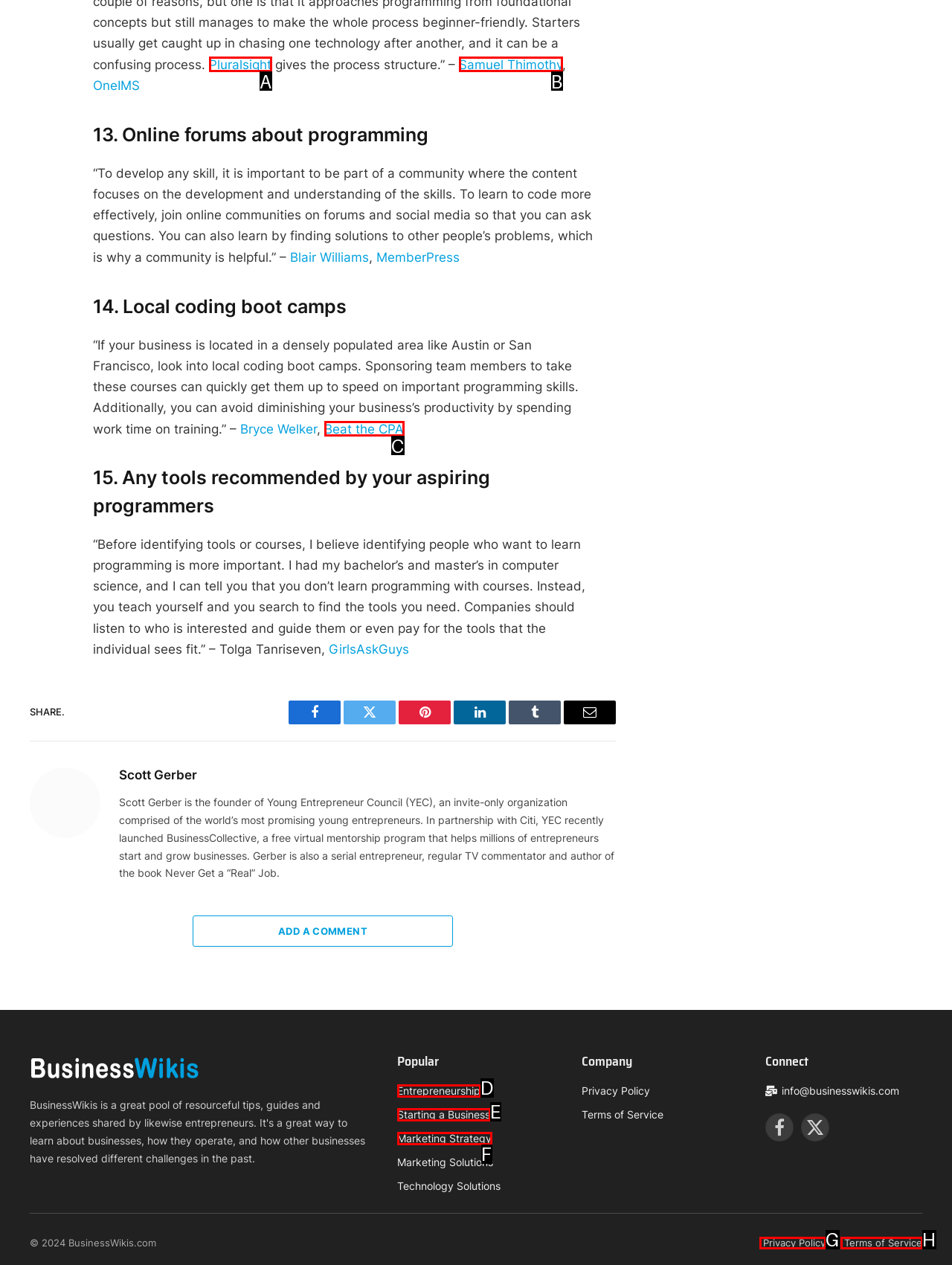Select the HTML element that corresponds to the description: Samuel Thimothy. Reply with the letter of the correct option.

B